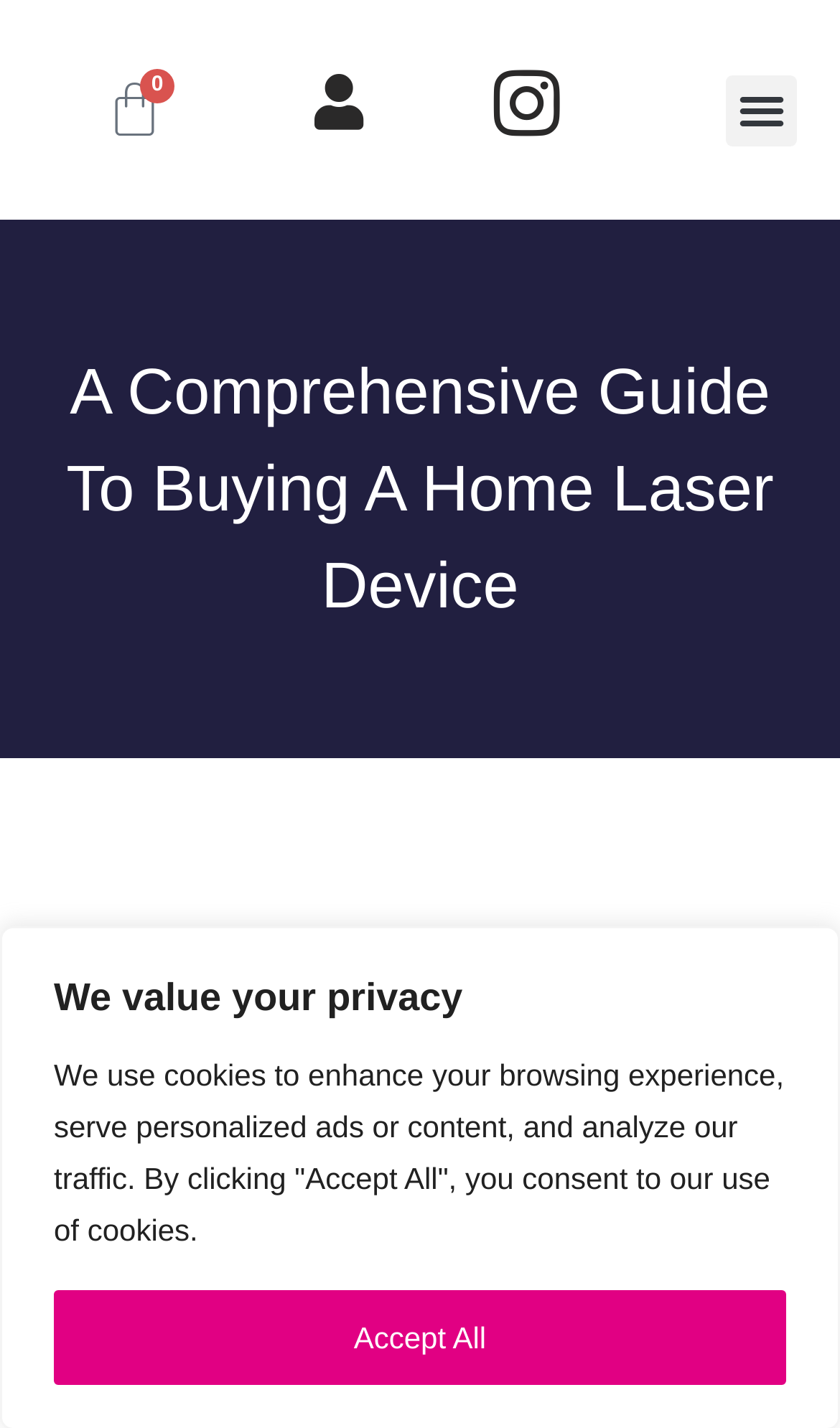Give a one-word or short-phrase answer to the following question: 
What is the date of the latest article?

October 30, 2023